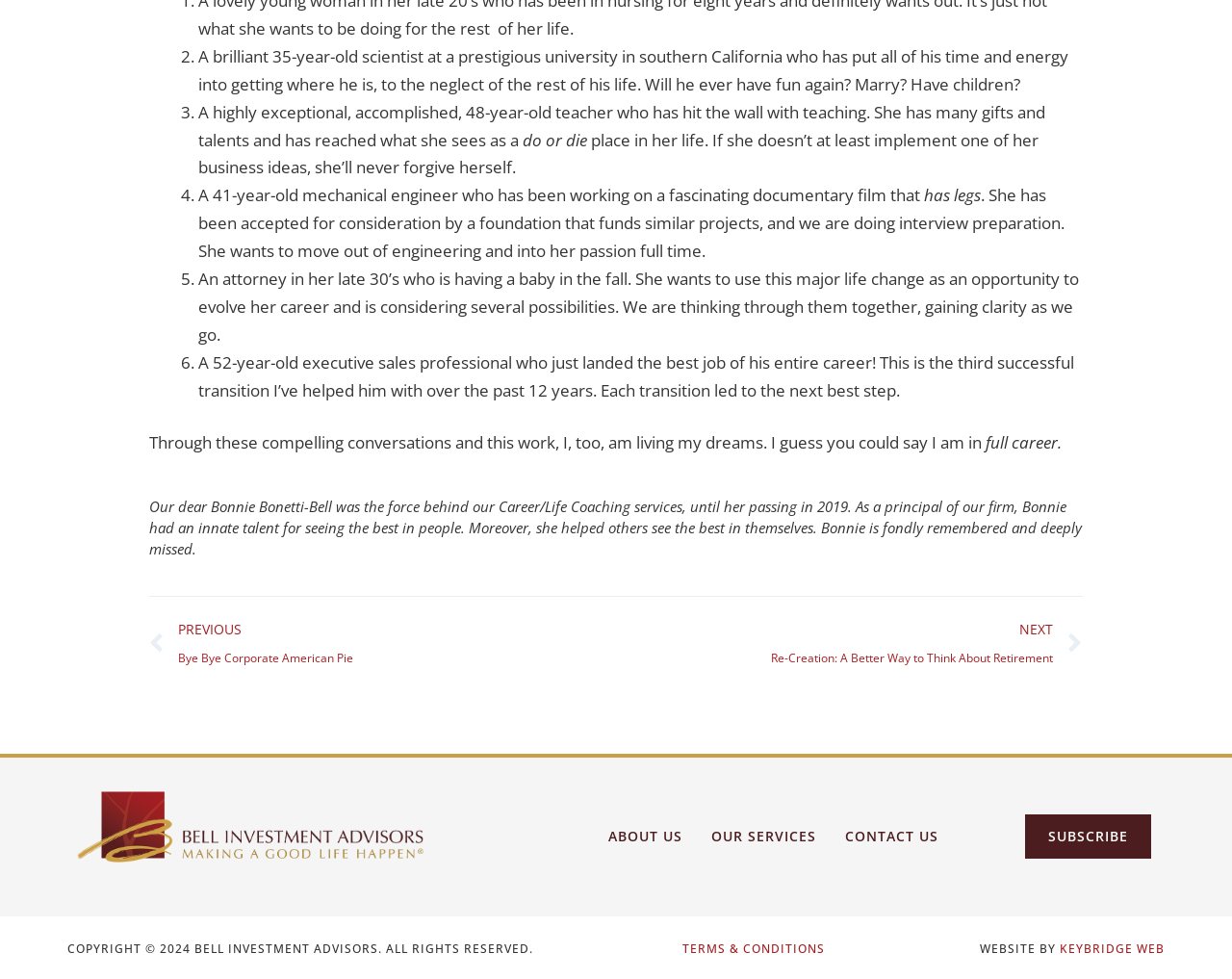Find the bounding box of the web element that fits this description: "Terms & Conditions".

[0.554, 0.961, 0.669, 0.977]